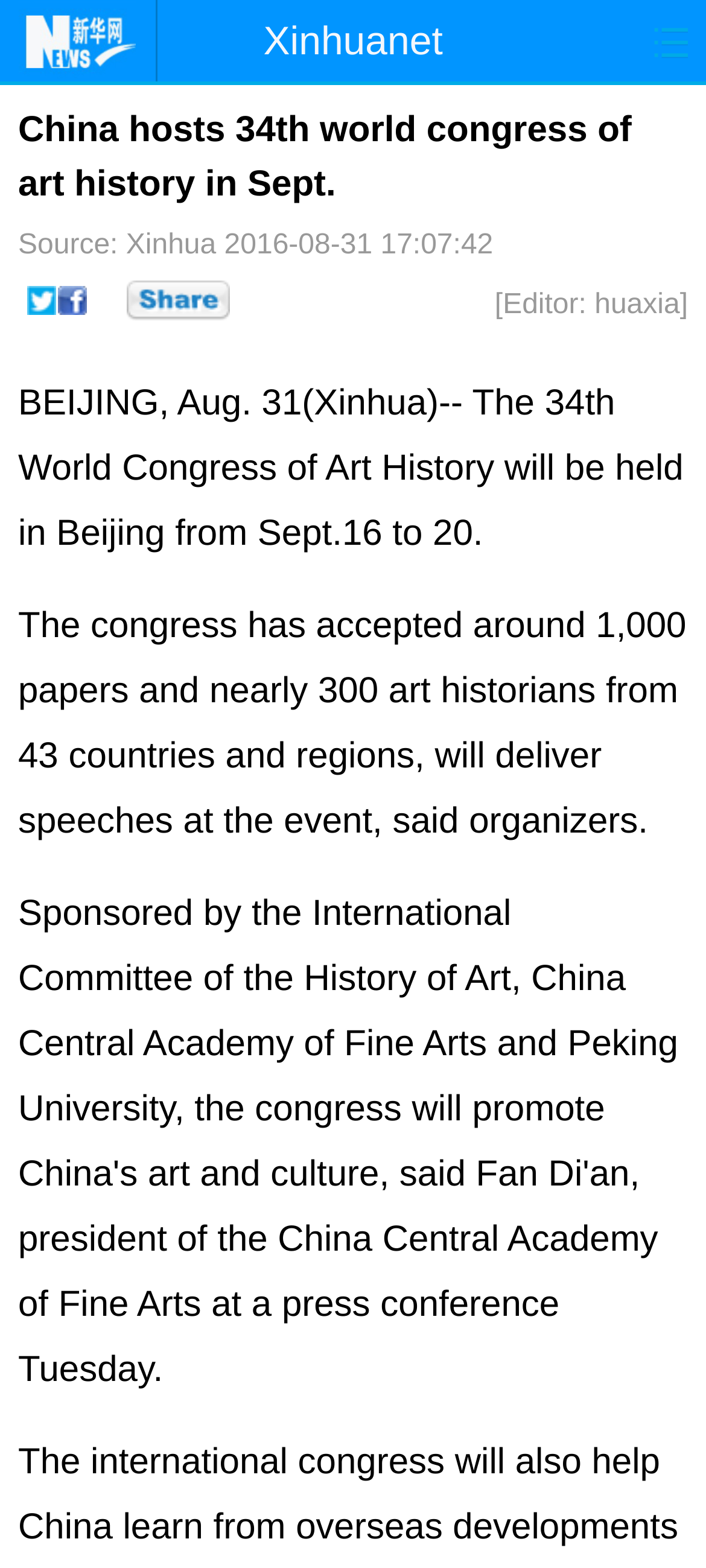Explain the webpage's layout and main content in detail.

The webpage appears to be a news article from Xinhua, a Chinese news agency. At the top, there are several links to different sections of the website, including "Home", "Latest", "China", "World", "Photo", "Business", "Sports", "Video", "Sci-Tech", "Health", and "Showbiz". 

Below the links, there is a heading that reads "China hosts 34th world congress of art history in Sept.". To the right of the heading, there are three lines of text: "Source: Xinhua", "2016-08-31 17:07:42", and "[Editor: huaxia]". 

Below these lines, there is a table with several cells, each containing an image or a link. The images are not described, but they appear to be small icons or thumbnails. 

The main content of the article is divided into two paragraphs. The first paragraph states that the 34th World Congress of Art History will be held in Beijing from September 16 to 20. The second paragraph provides more details about the congress, including the number of papers accepted and the number of art historians who will deliver speeches.